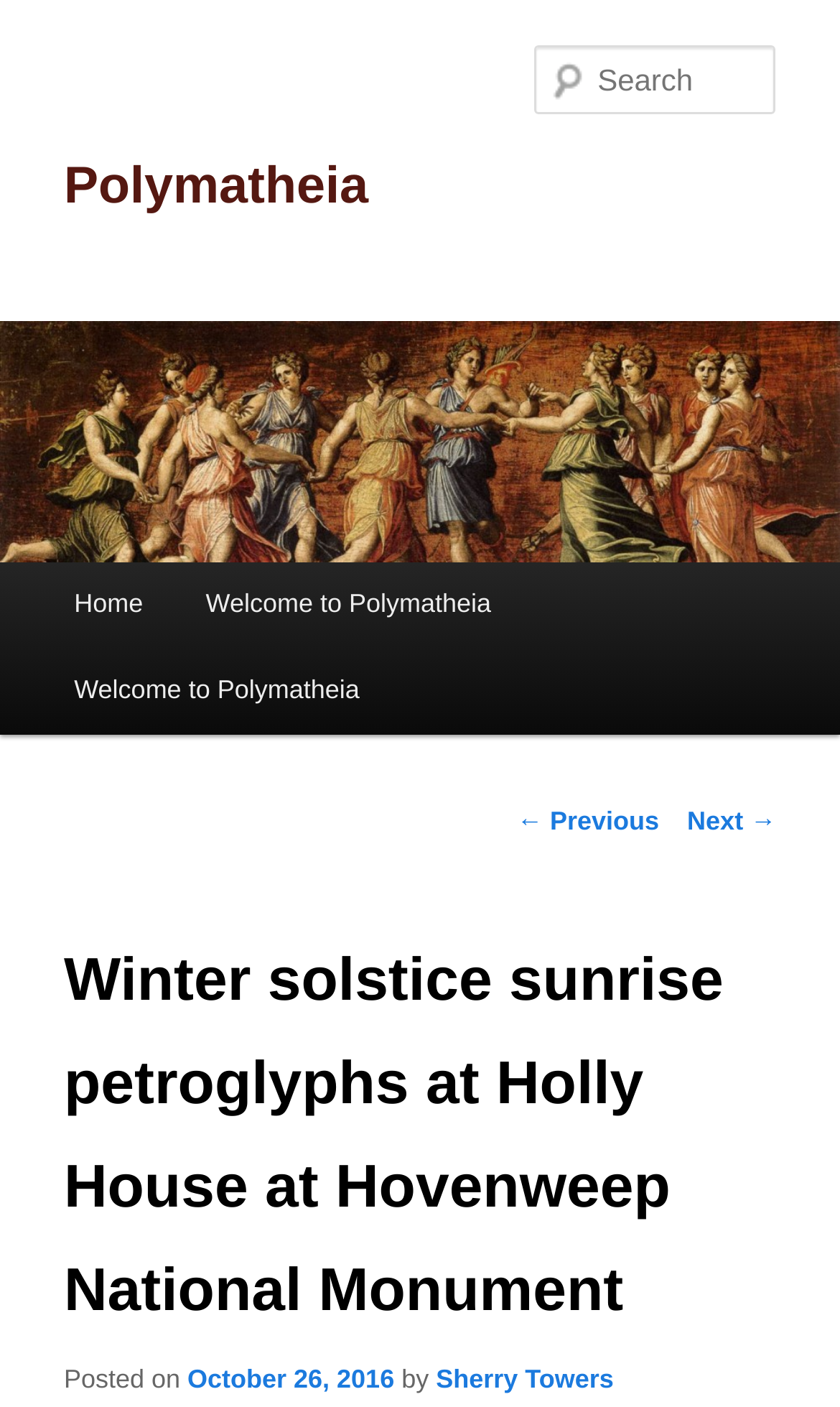Answer this question in one word or a short phrase: What is the name of the ruin group?

Holly House